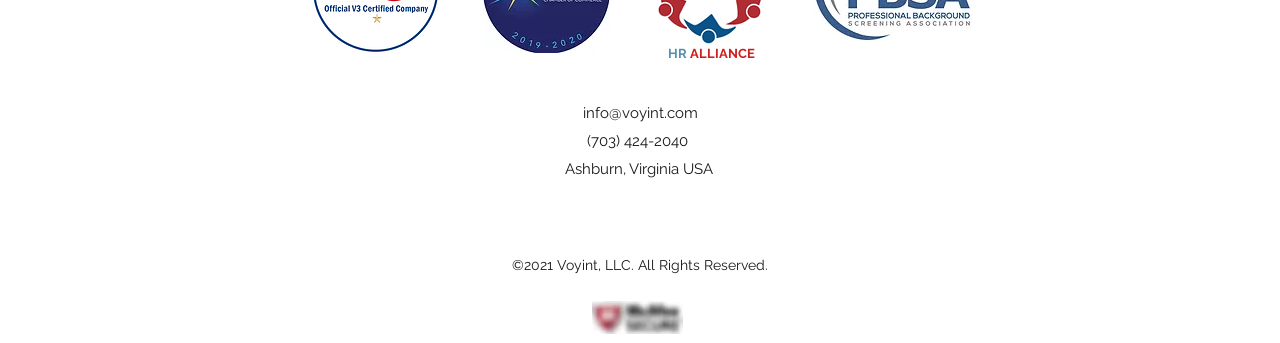Analyze the image and provide a detailed answer to the question: Where is the company located?

The company's location can be found at the top of the webpage, below the main heading 'HR ALLIANCE', which is 'Ashburn, Virginia USA'.